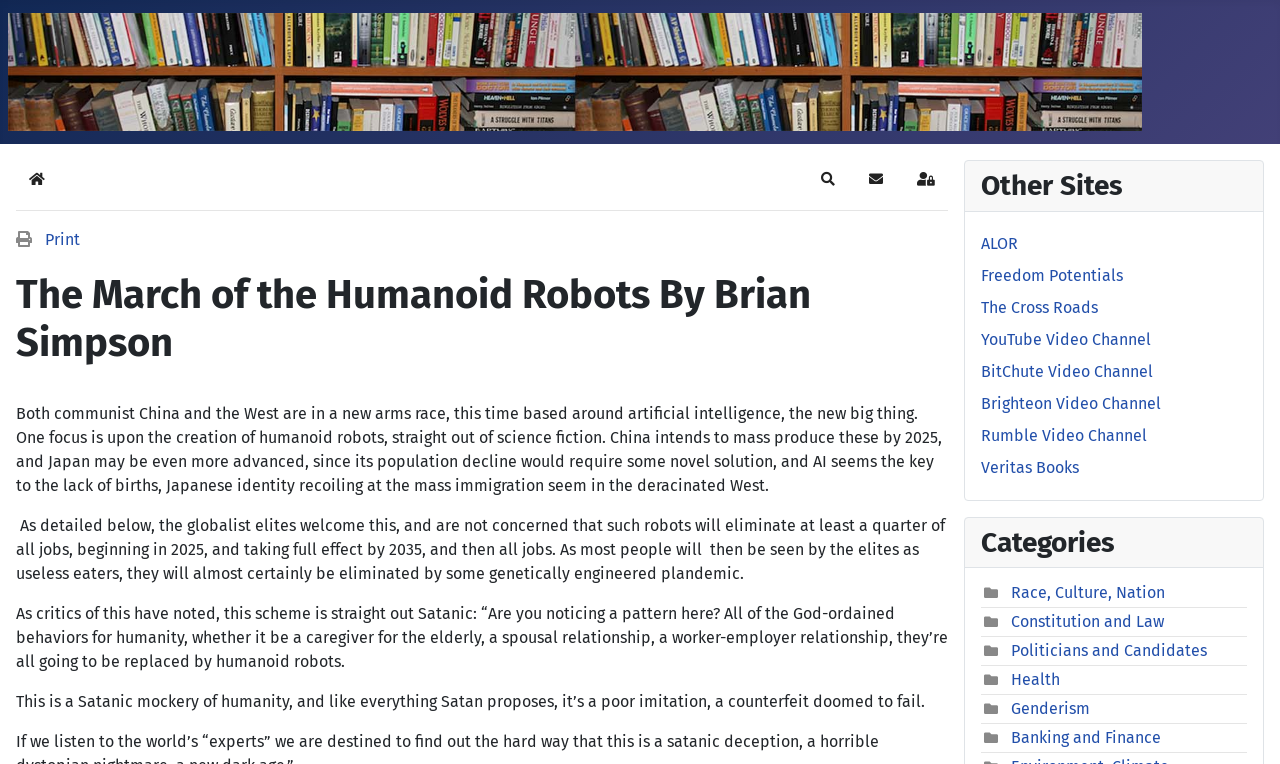Please pinpoint the bounding box coordinates for the region I should click to adhere to this instruction: "Visit the 'Home' page".

[0.012, 0.209, 0.045, 0.259]